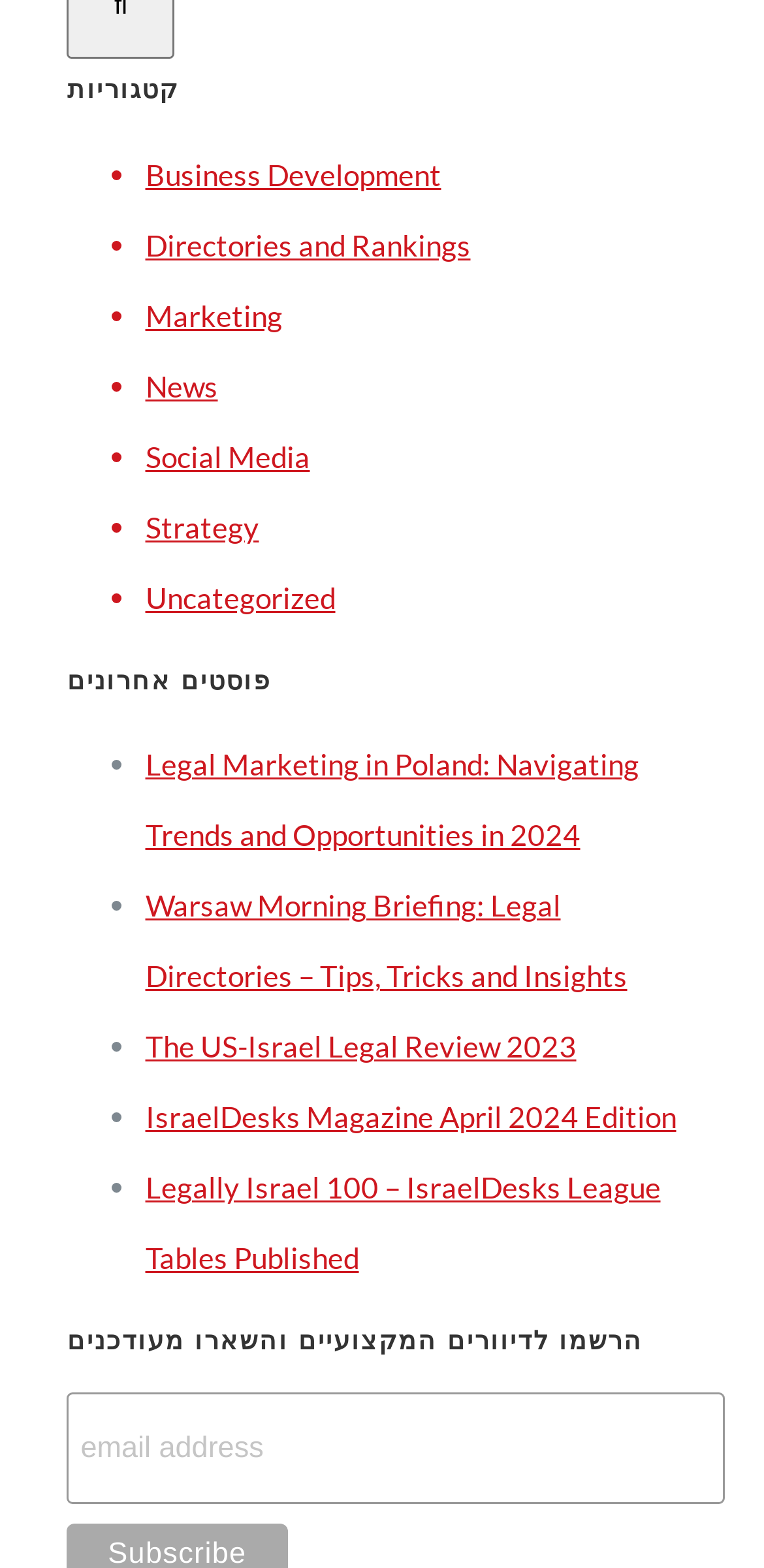Given the description "Directories and Rankings", provide the bounding box coordinates of the corresponding UI element.

[0.19, 0.145, 0.616, 0.167]